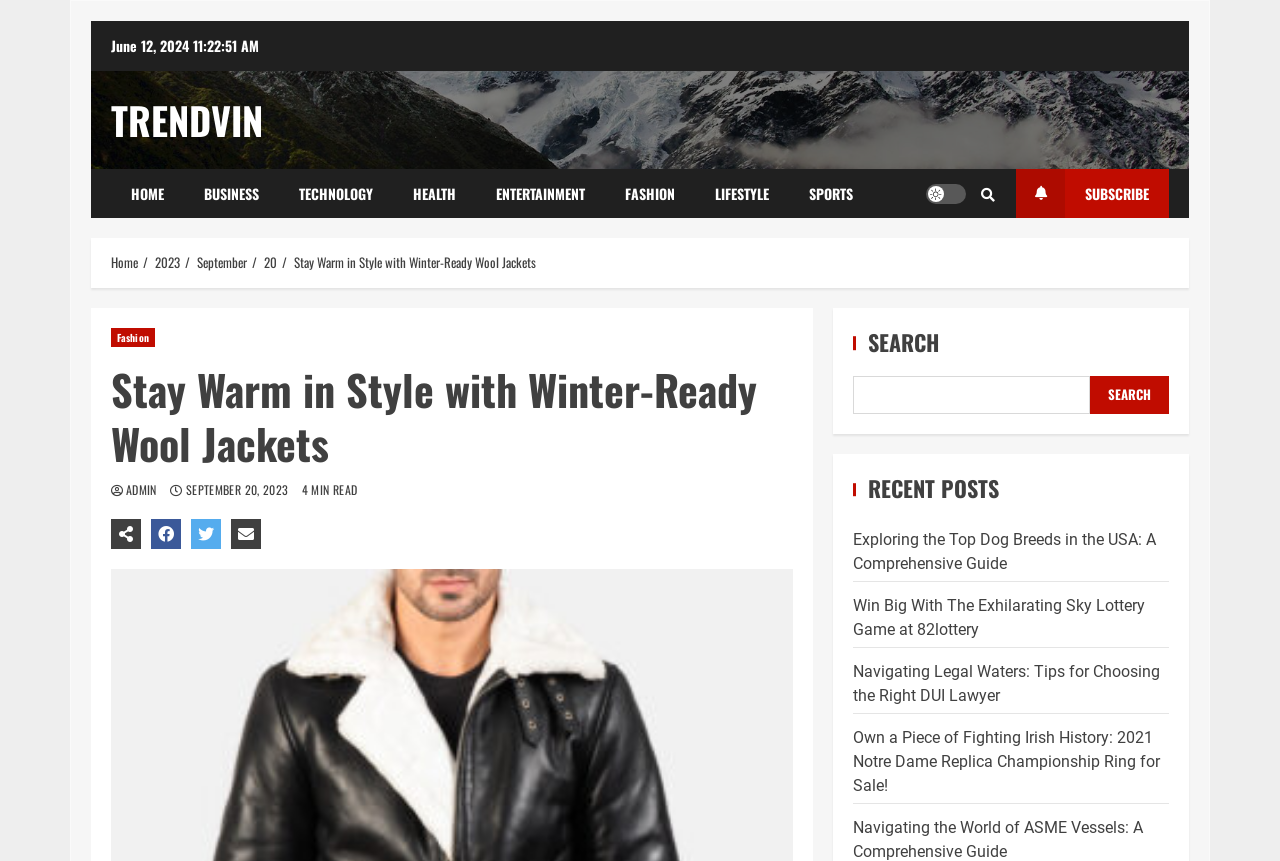Please identify the bounding box coordinates of where to click in order to follow the instruction: "Click on the TRENDVIN link".

[0.087, 0.107, 0.205, 0.172]